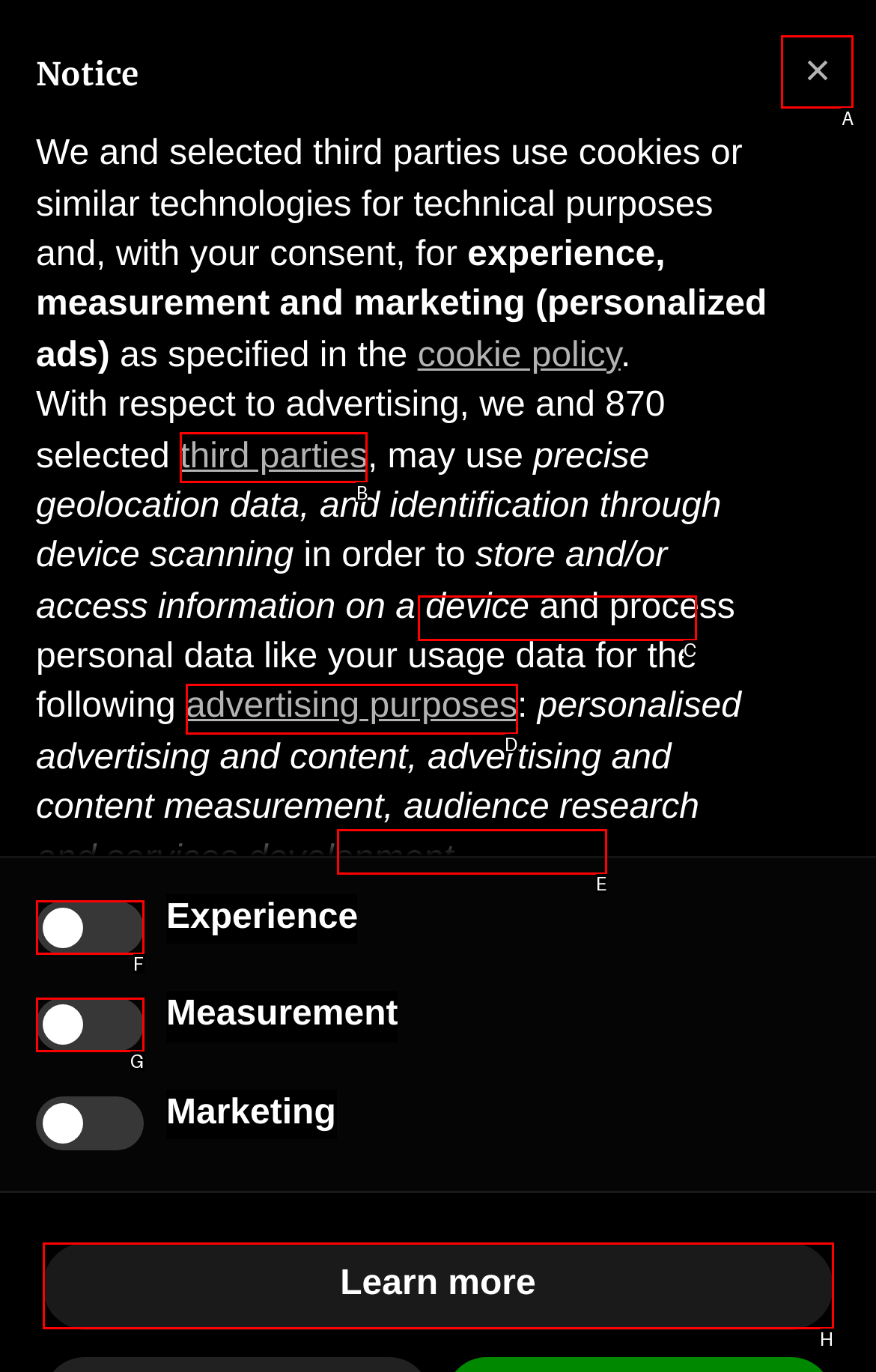To execute the task: Click the button '×', which one of the highlighted HTML elements should be clicked? Answer with the option's letter from the choices provided.

A